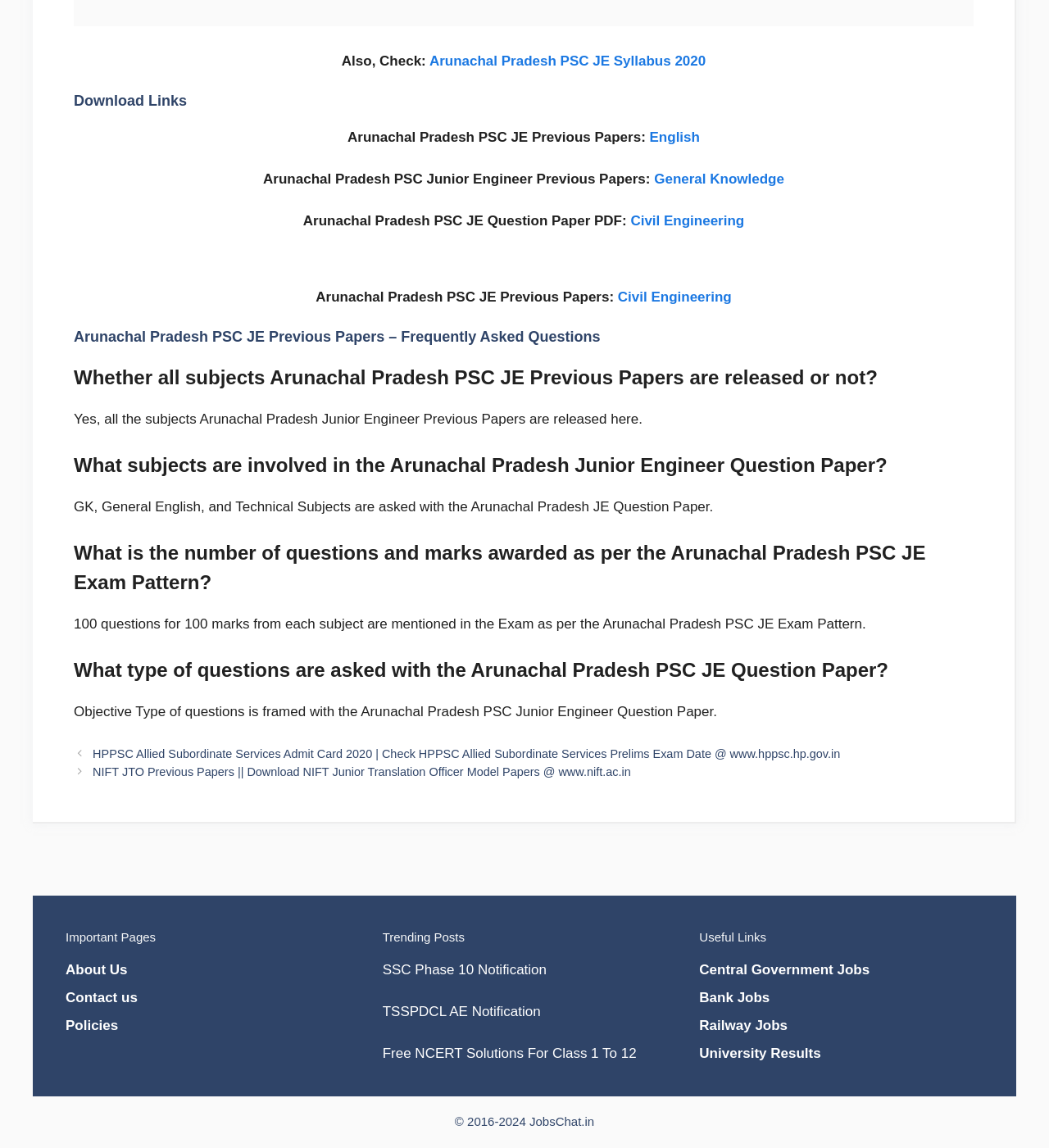Return the bounding box coordinates of the UI element that corresponds to this description: "SSC Phase 10 Notification". The coordinates must be given as four float numbers in the range of 0 and 1, [left, top, right, bottom].

[0.365, 0.838, 0.521, 0.851]